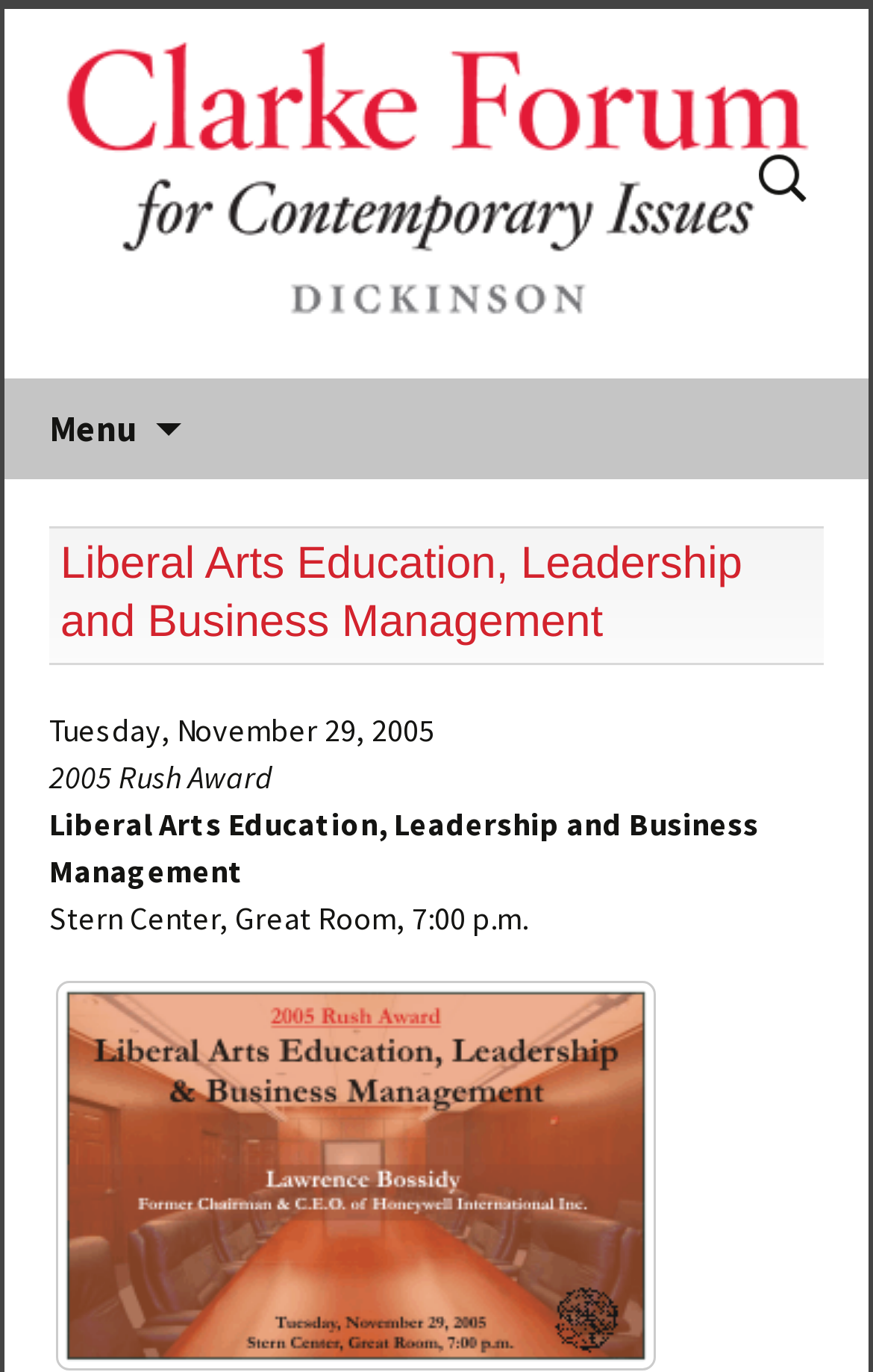Based on the image, provide a detailed response to the question:
What is the award mentioned on the webpage?

The award mentioned on the webpage can be found in the static text '2005 Rush Award' which is located below the header.